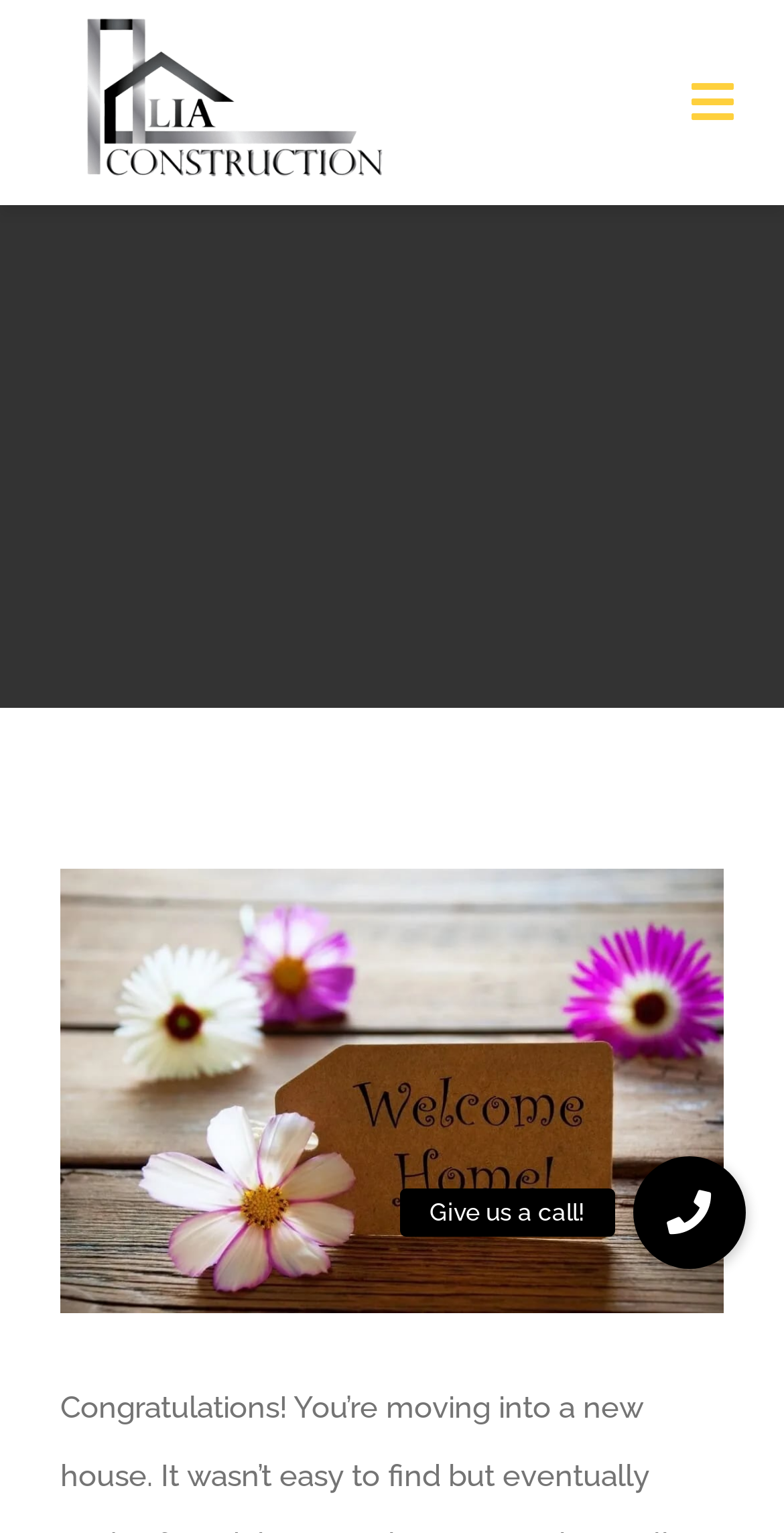Identify the bounding box coordinates of the element to click to follow this instruction: 'Give us a call!'. Ensure the coordinates are four float values between 0 and 1, provided as [left, top, right, bottom].

[0.806, 0.754, 0.95, 0.827]